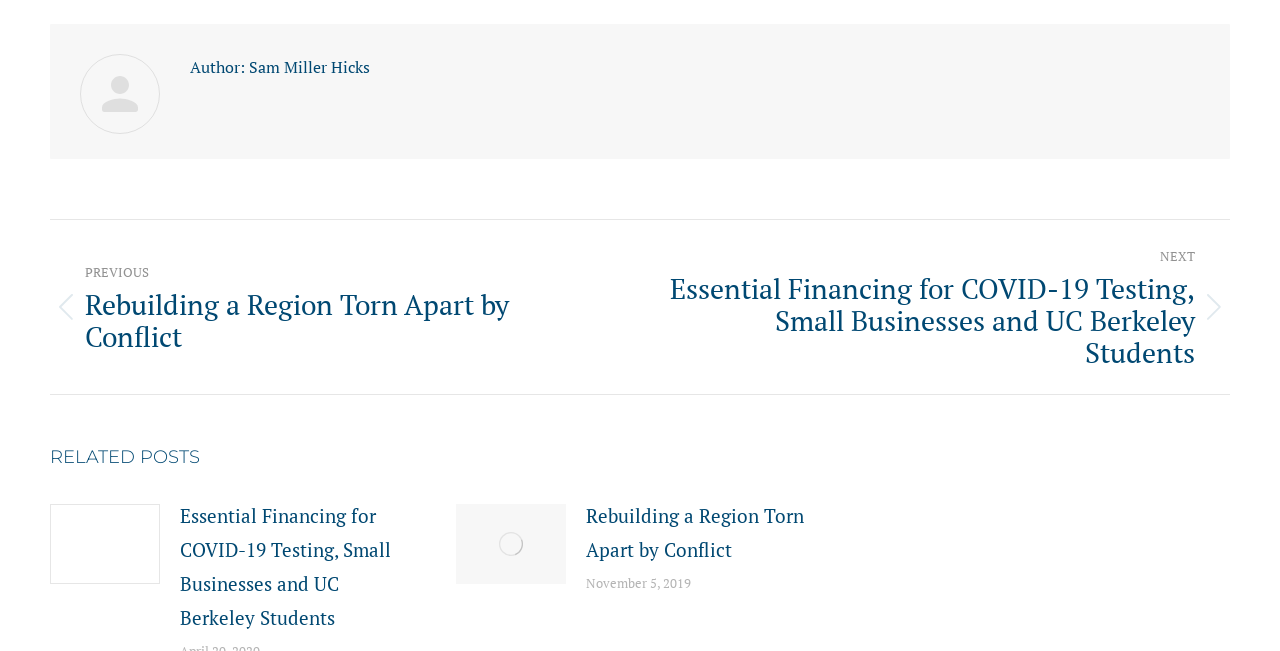Specify the bounding box coordinates (top-left x, top-left y, bottom-right x, bottom-right y) of the UI element in the screenshot that matches this description: CONTACT US

None